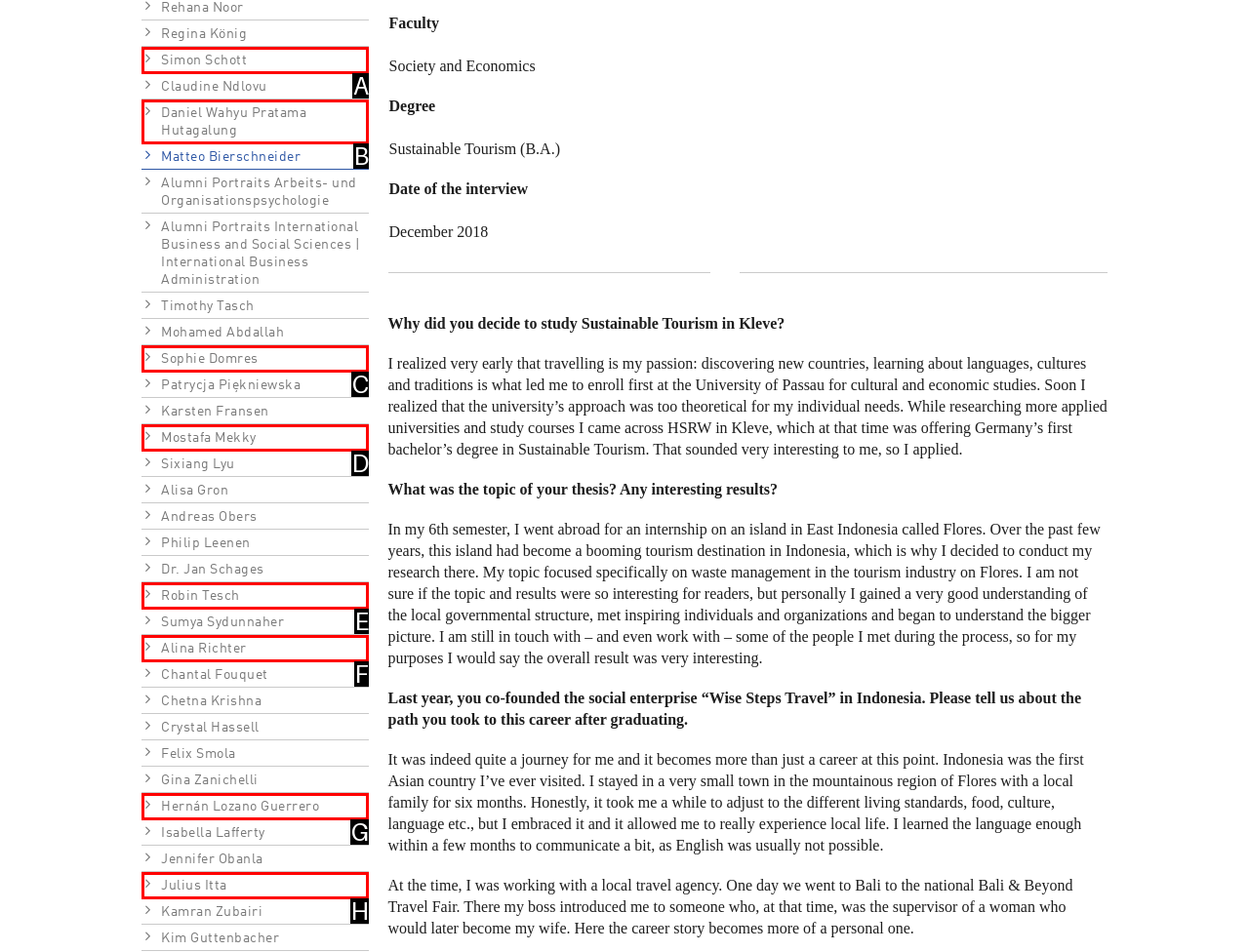Based on the description: Moxie Podcast, select the HTML element that best fits. Reply with the letter of the correct choice from the options given.

None